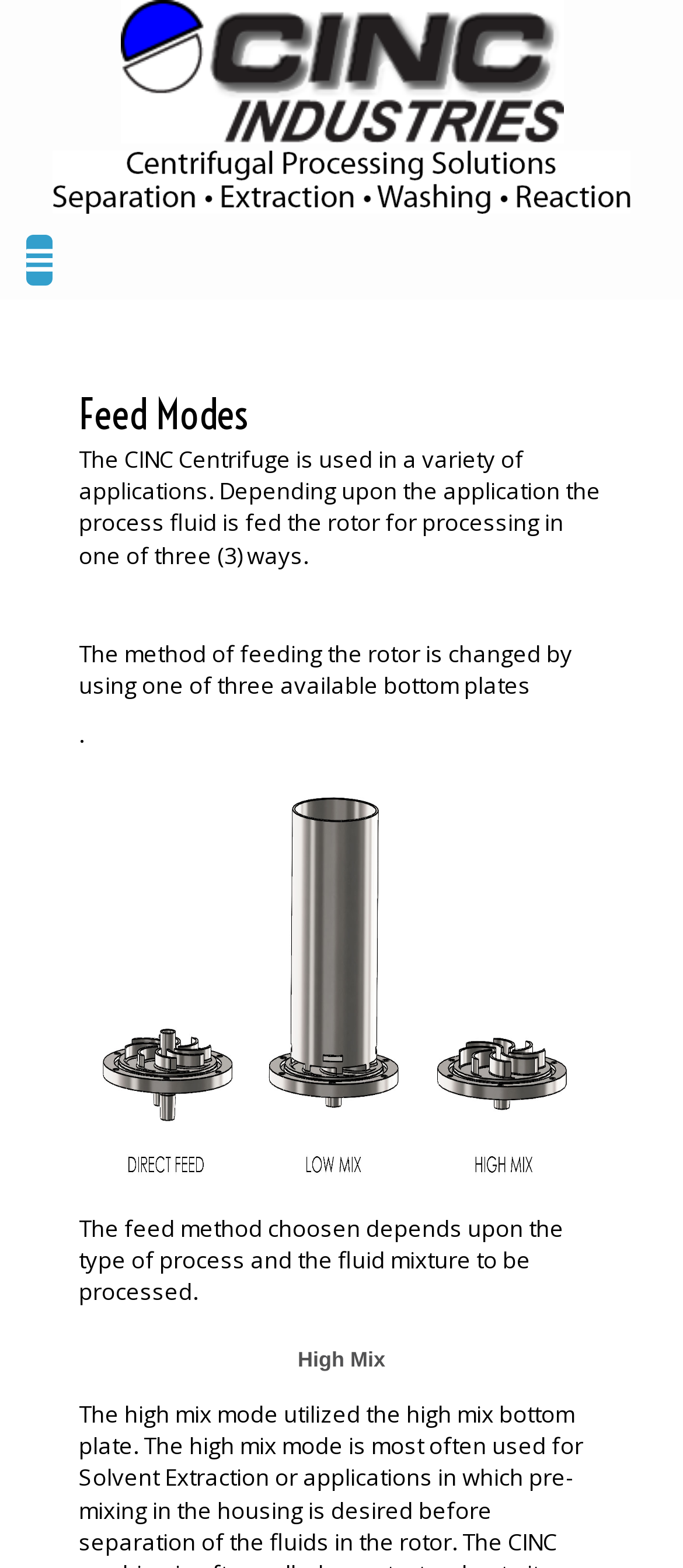Use one word or a short phrase to answer the question provided: 
What is depicted in the 'Feed Modes Graphic' image?

Feed modes